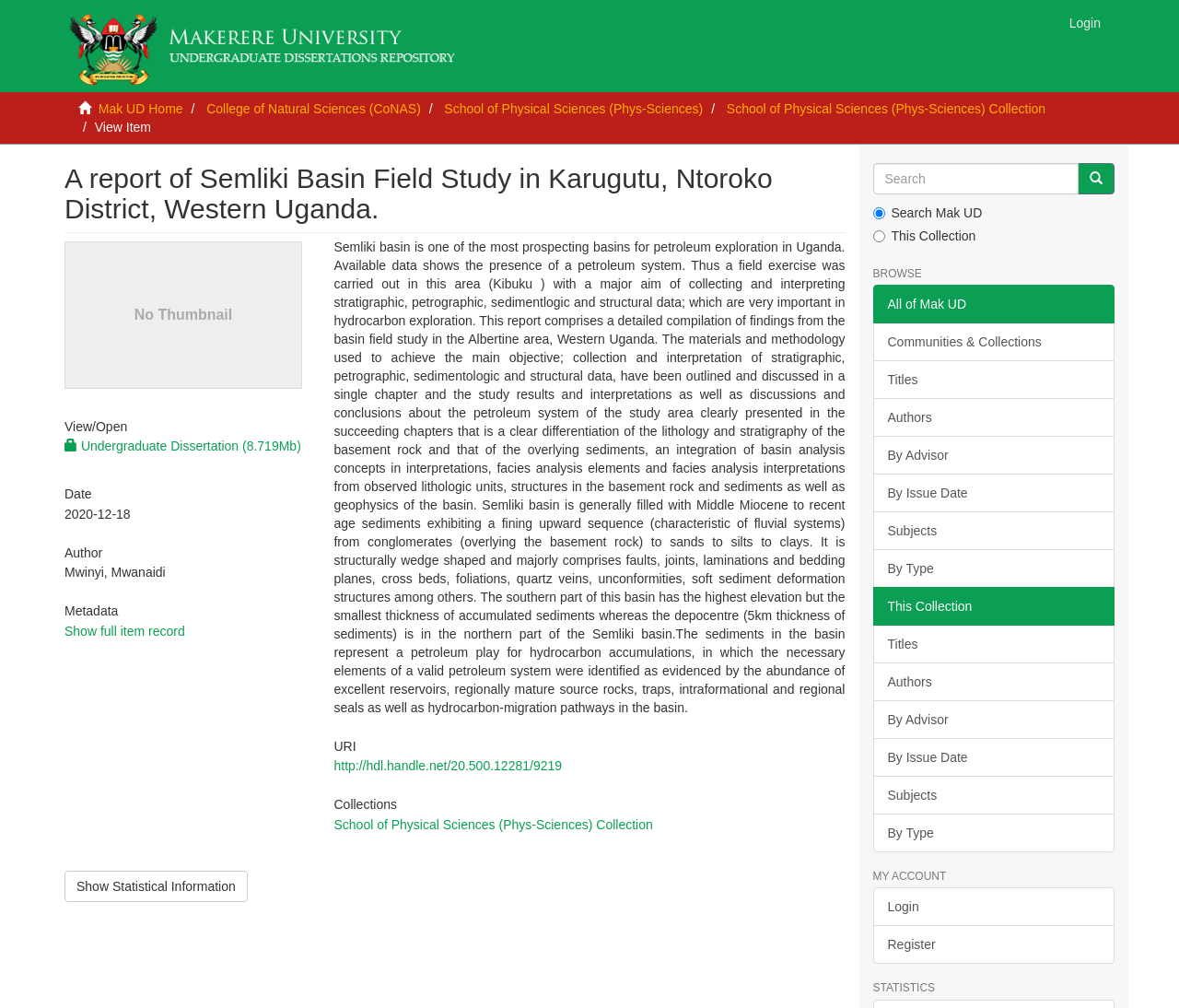Carefully examine the image and provide an in-depth answer to the question: What is the title of the report?

The title of the report can be found in the heading element with the text 'A report of Semliki Basin Field Study in Karugutu, Ntoroko District, Western Uganda.' which is located at the top of the webpage.